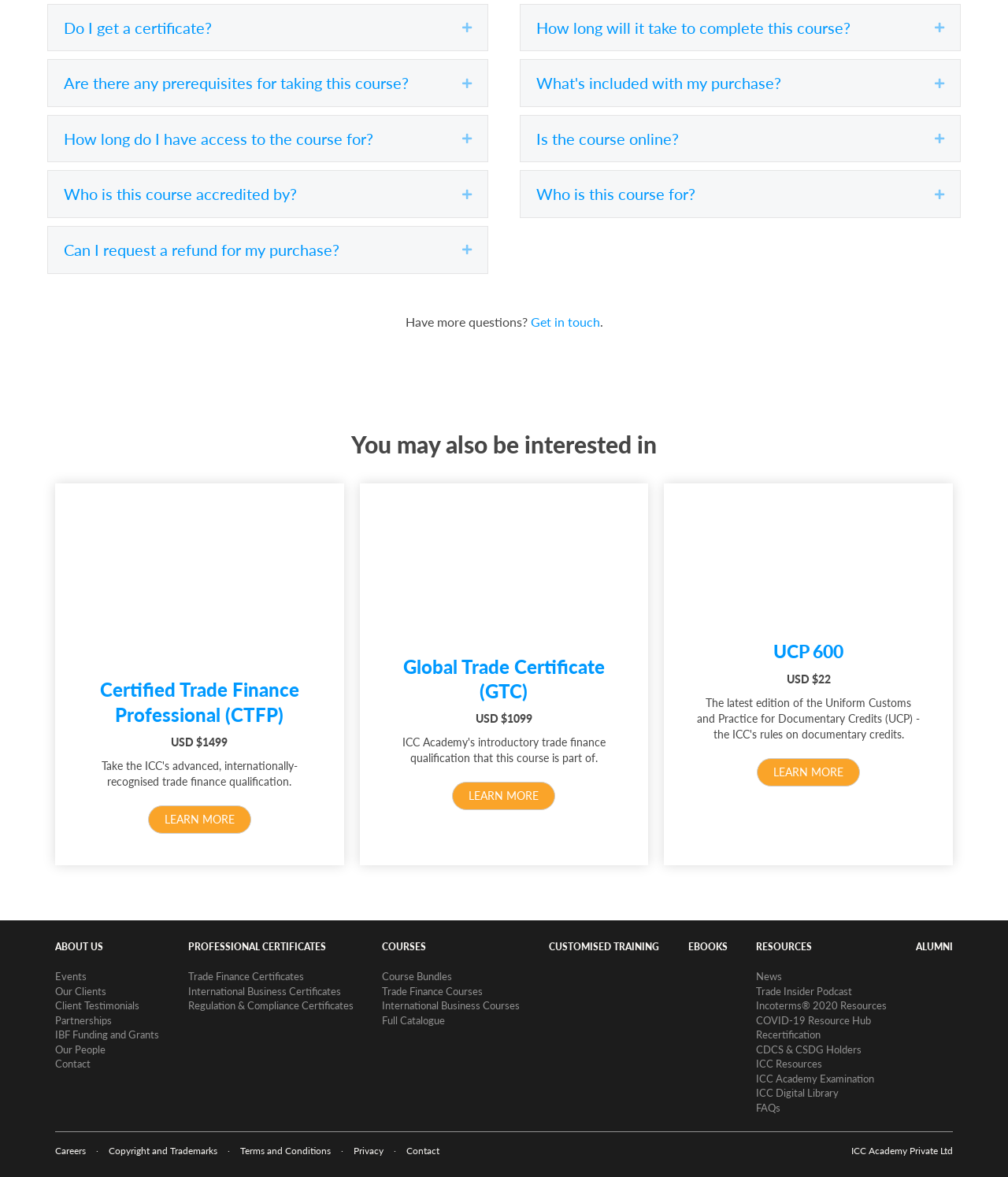Specify the bounding box coordinates of the element's region that should be clicked to achieve the following instruction: "Expand the 'Do I get a certificate?' tab". The bounding box coordinates consist of four float numbers between 0 and 1, in the format [left, top, right, bottom].

[0.048, 0.004, 0.484, 0.043]